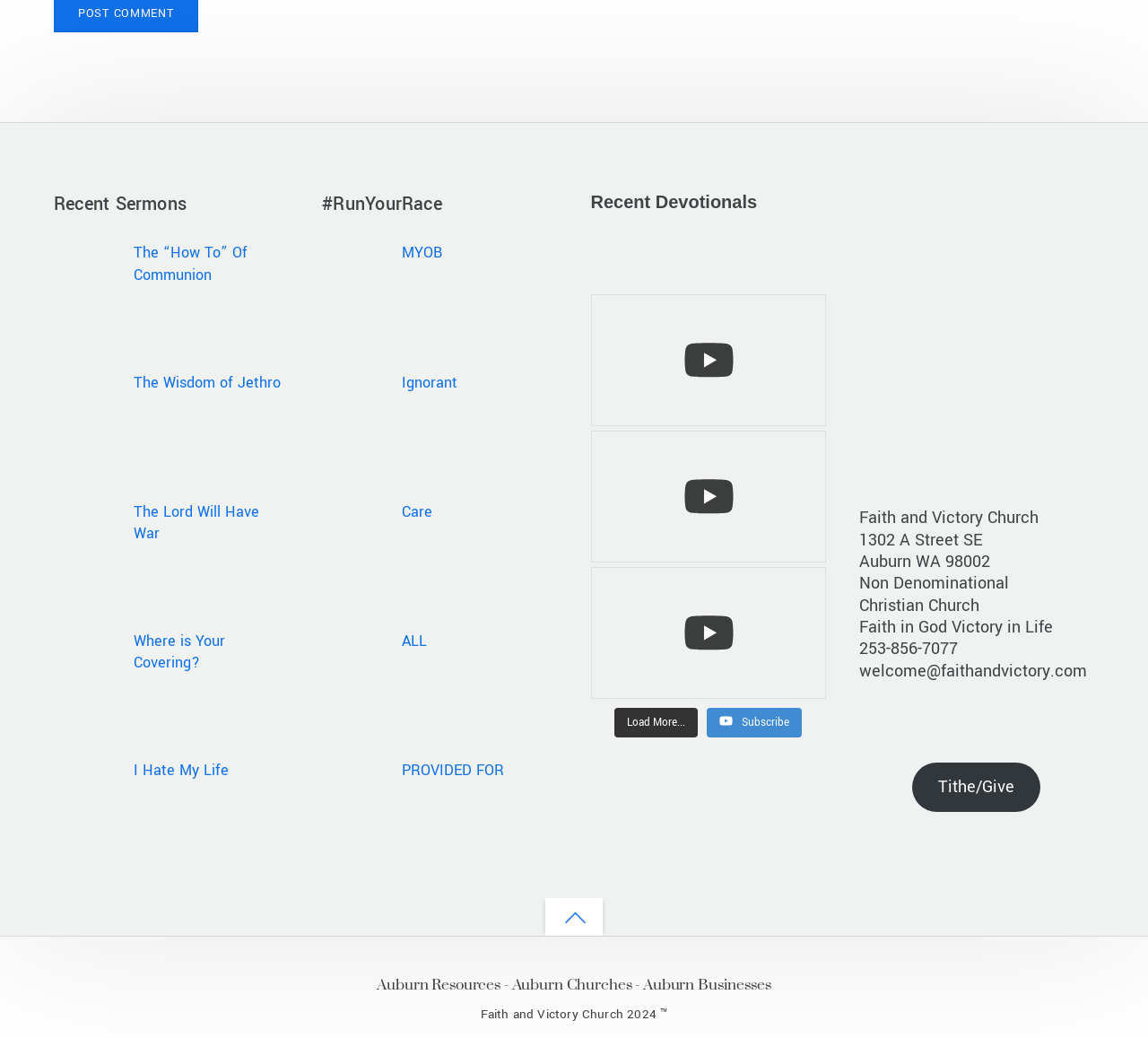Find and specify the bounding box coordinates that correspond to the clickable region for the instruction: "Load more sermons".

[0.535, 0.682, 0.608, 0.711]